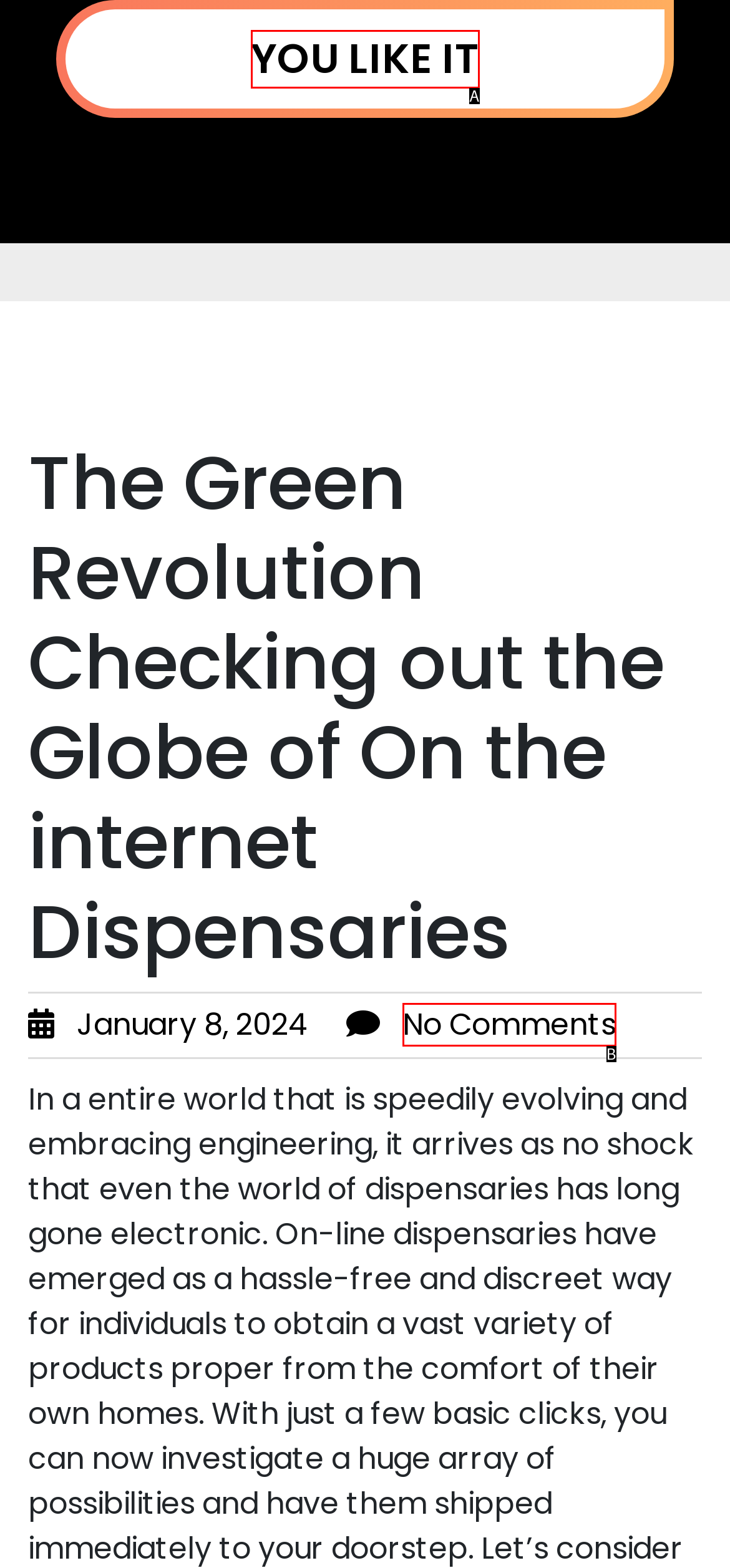Which HTML element among the options matches this description: YOU LIKE IT? Answer with the letter representing your choice.

A